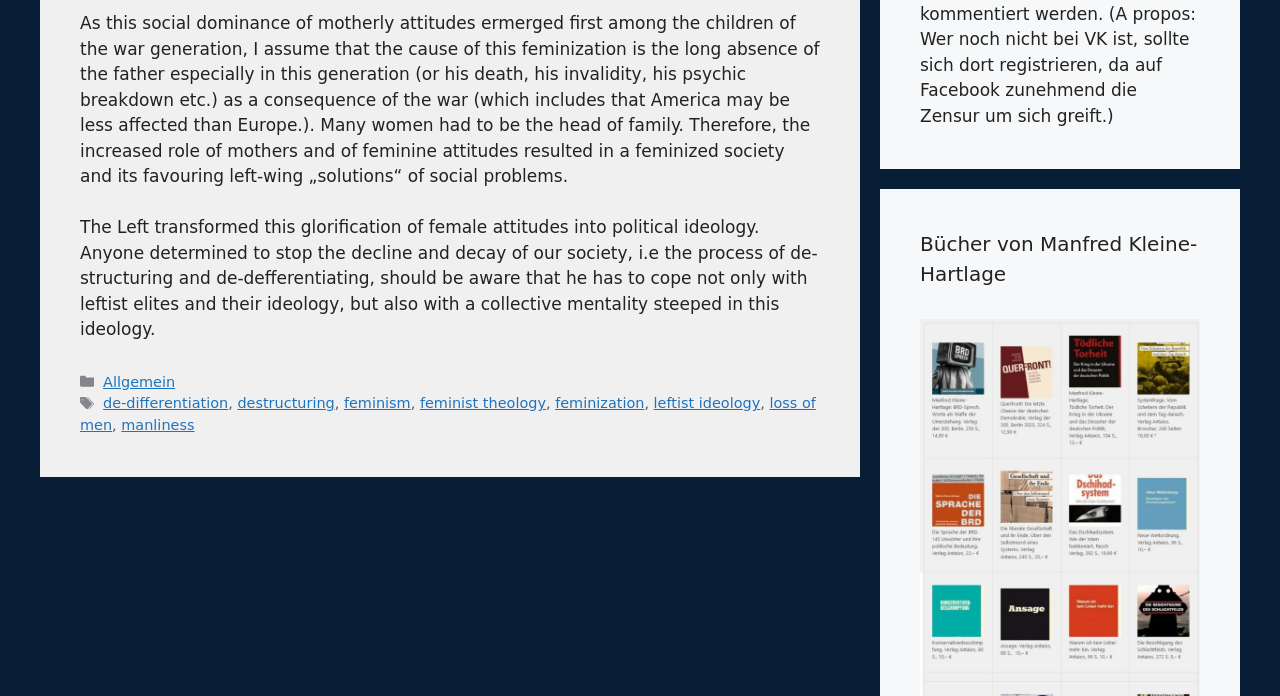Provide a brief response using a word or short phrase to this question:
What is the role of mothers in the war generation?

Head of family